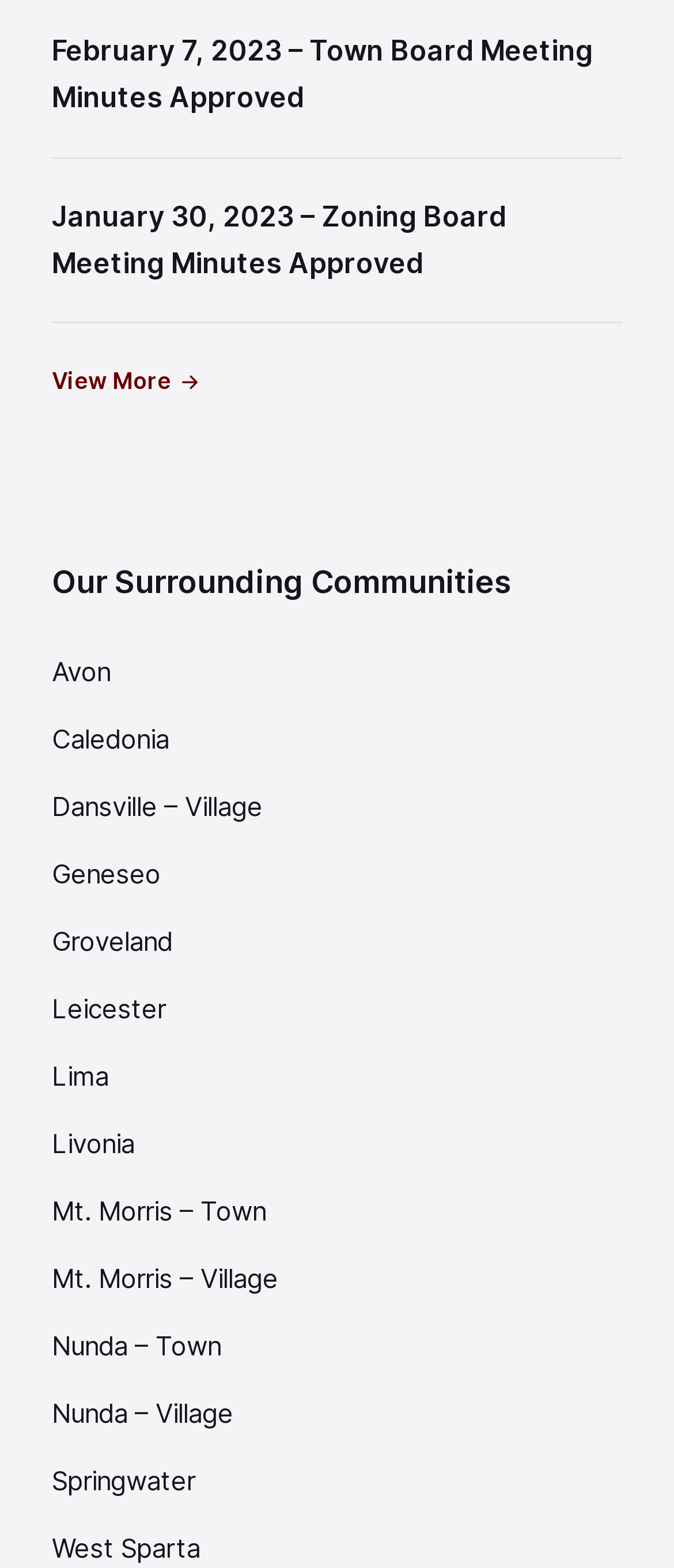How many surrounding communities are listed? Refer to the image and provide a one-word or short phrase answer.

17